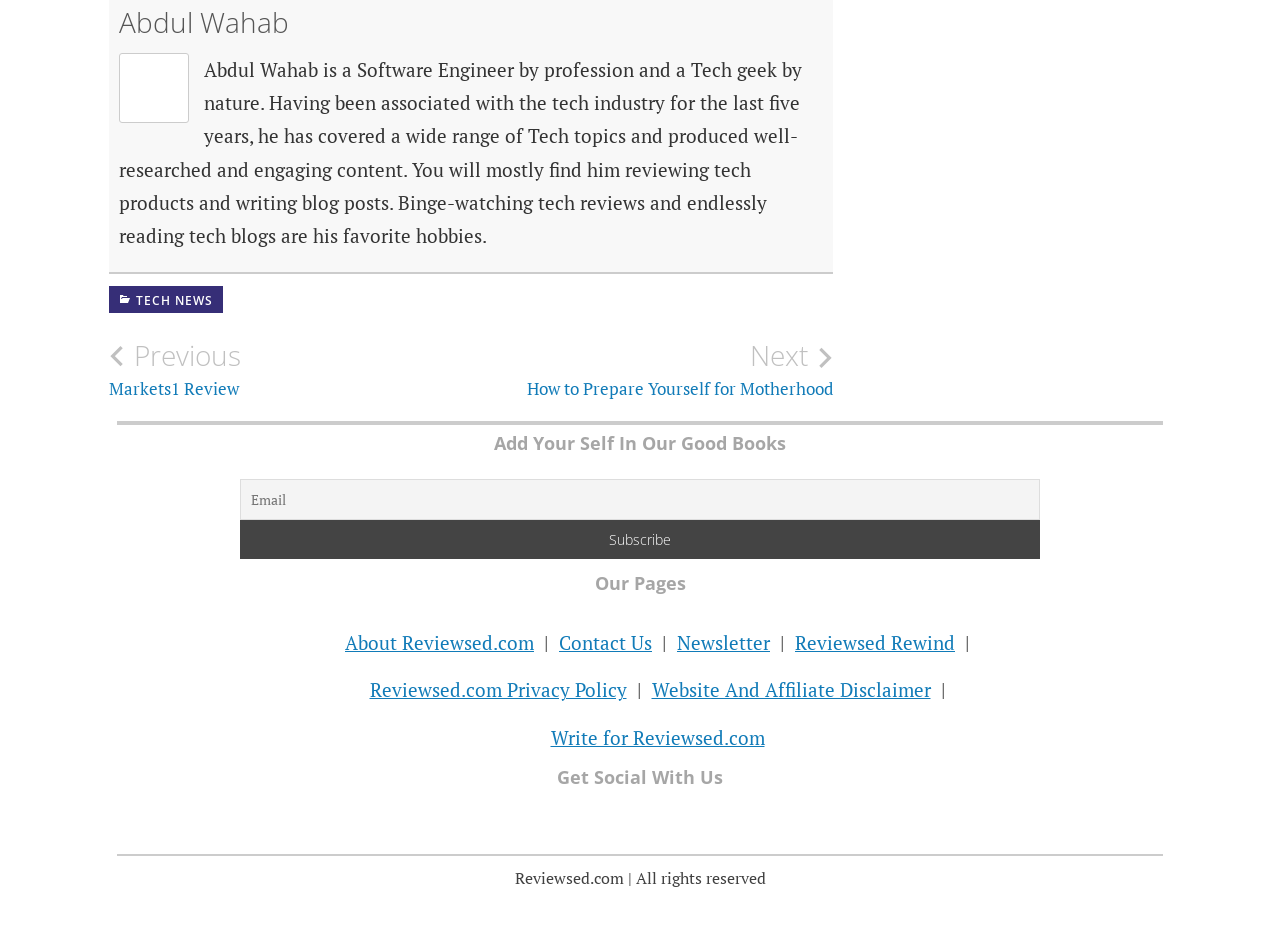Identify the bounding box coordinates for the element that needs to be clicked to fulfill this instruction: "Follow Reviewsed on Facebook". Provide the coordinates in the format of four float numbers between 0 and 1: [left, top, right, bottom].

[0.418, 0.876, 0.451, 0.903]